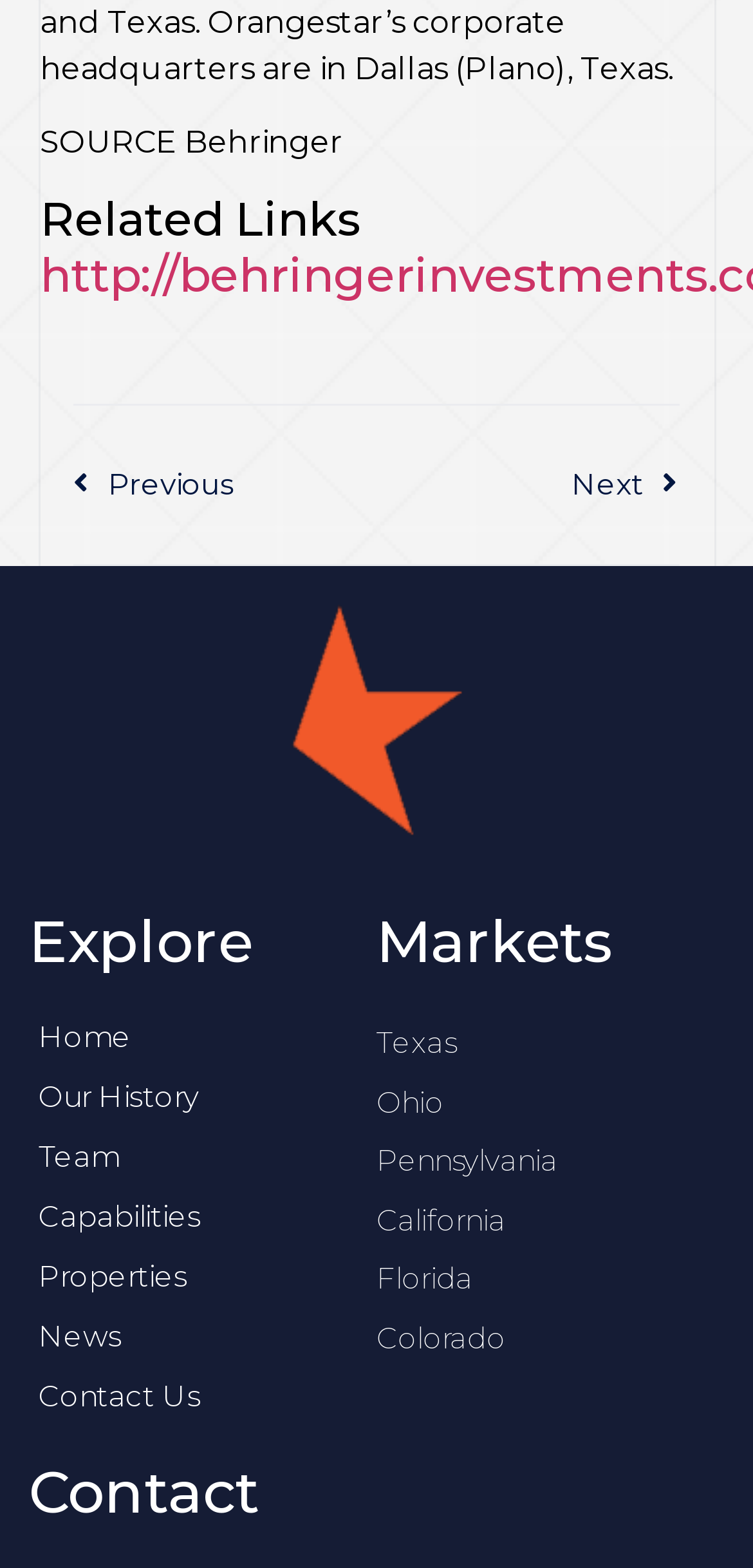How many navigation links are at the bottom of the webpage?
Based on the image, answer the question in a detailed manner.

The answer can be found by counting the number of navigation links at the bottom of the webpage, which are 'Prev', 'Next', and 'Explore'.